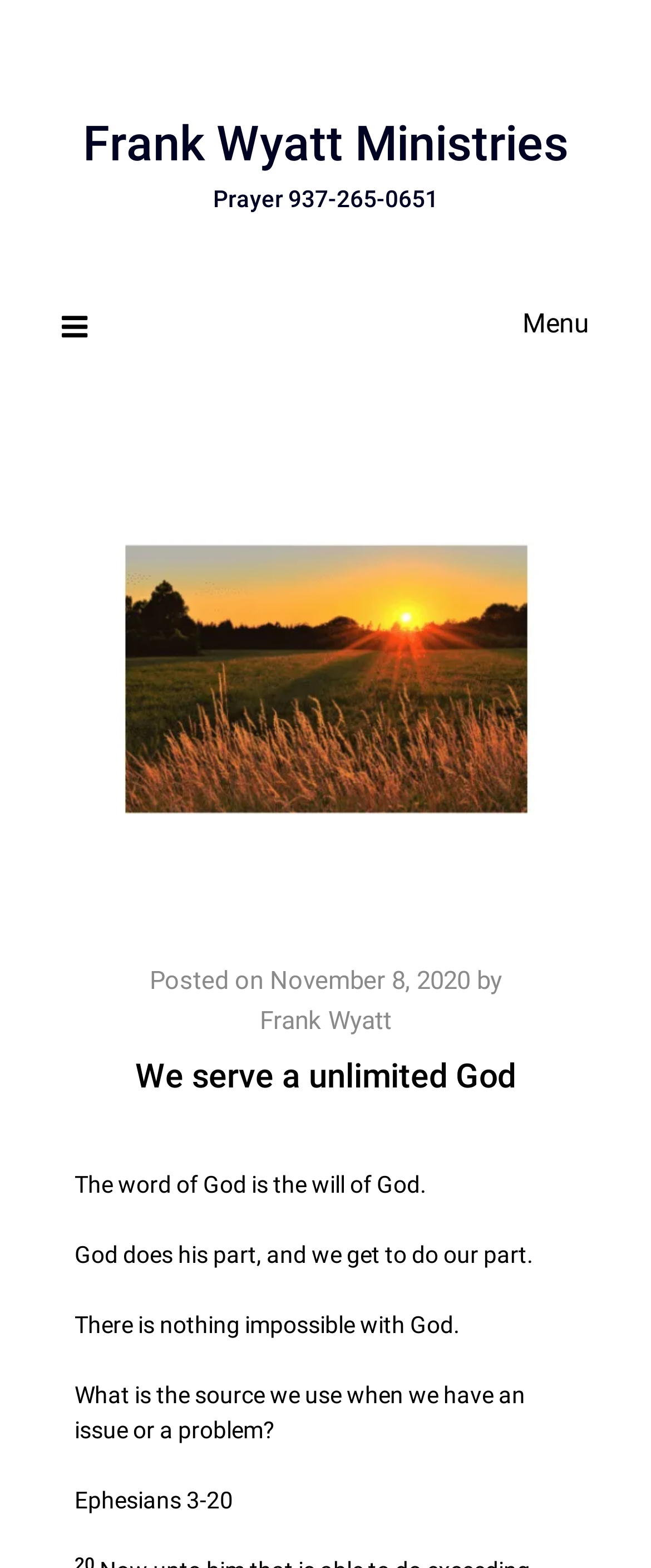Given the description of the UI element: "Frank Wyatt Ministries", predict the bounding box coordinates in the form of [left, top, right, bottom], with each value being a float between 0 and 1.

[0.127, 0.074, 0.873, 0.11]